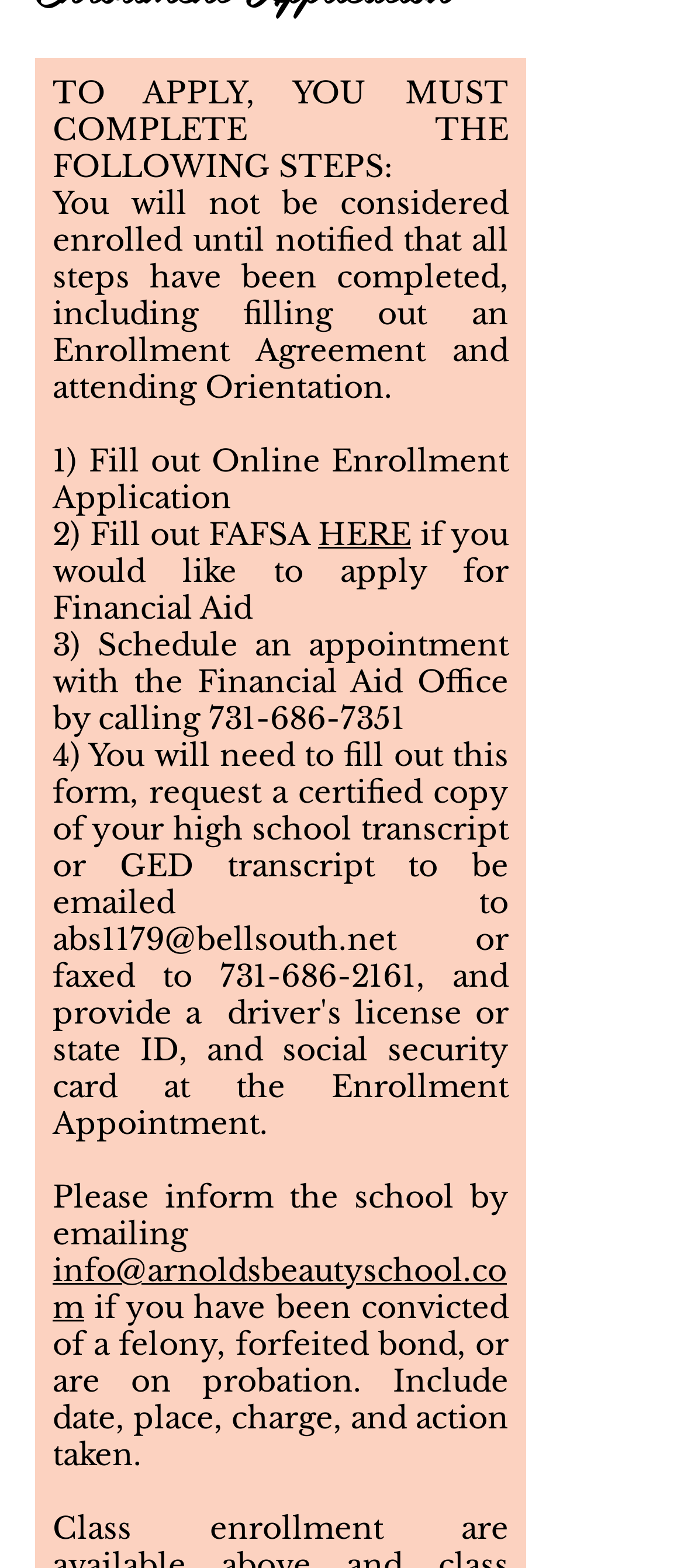Provide the bounding box coordinates of the HTML element this sentence describes: "Test Page".

None